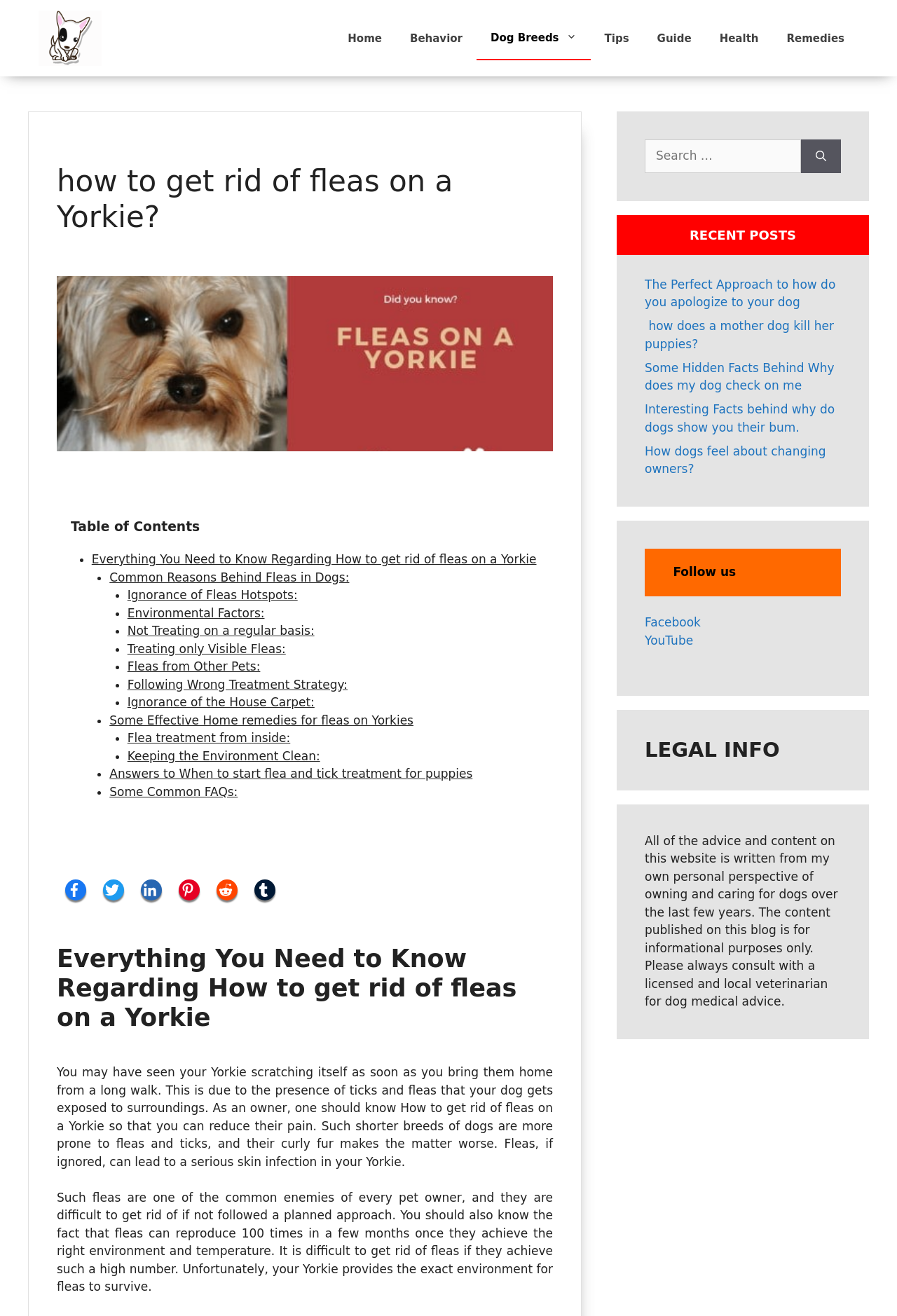Provide the bounding box for the UI element matching this description: "Ignorance of the House Carpet:".

[0.142, 0.528, 0.351, 0.539]